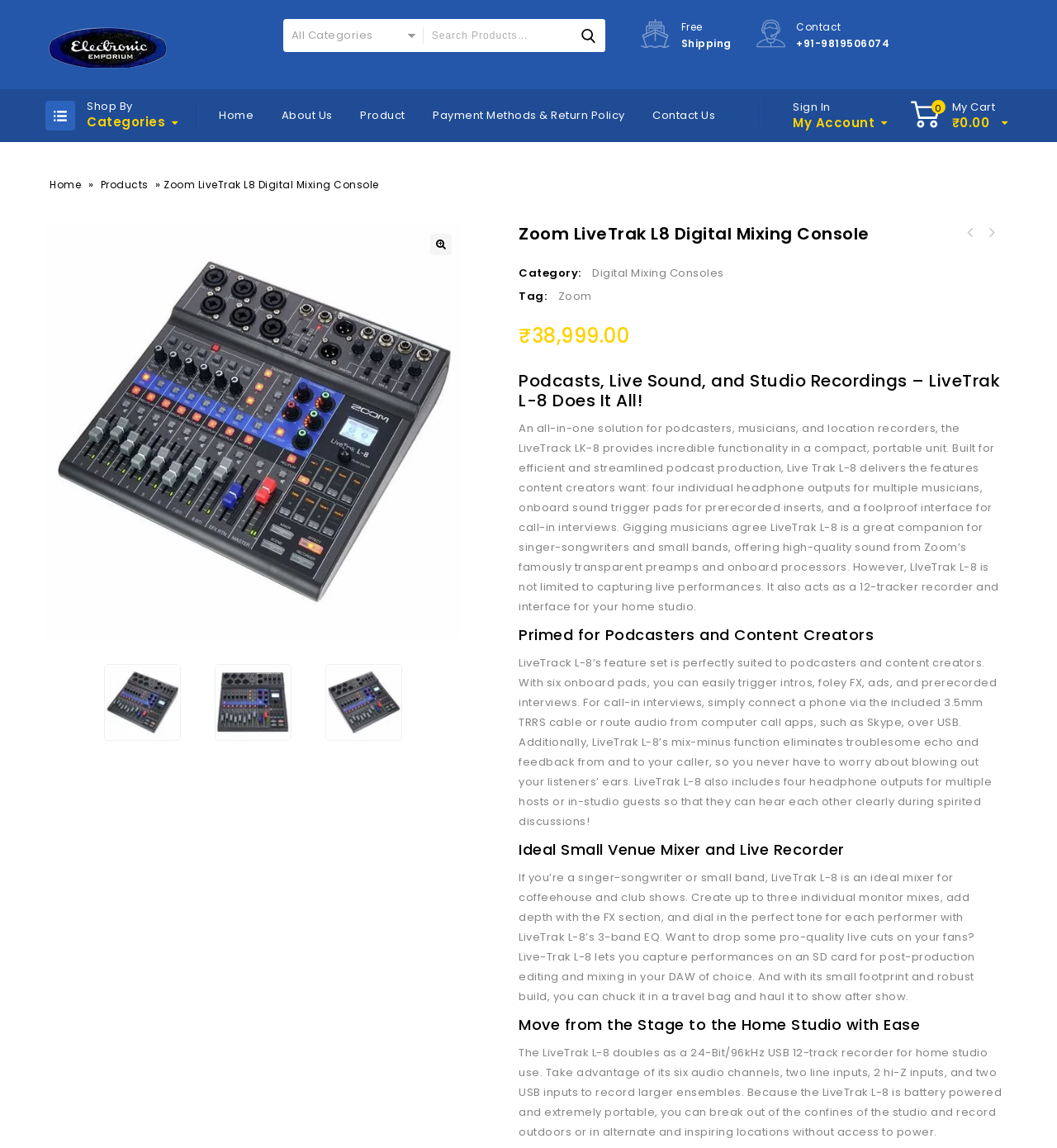Provide a brief response in the form of a single word or phrase:
What is the price of the product?

₹38,999.00